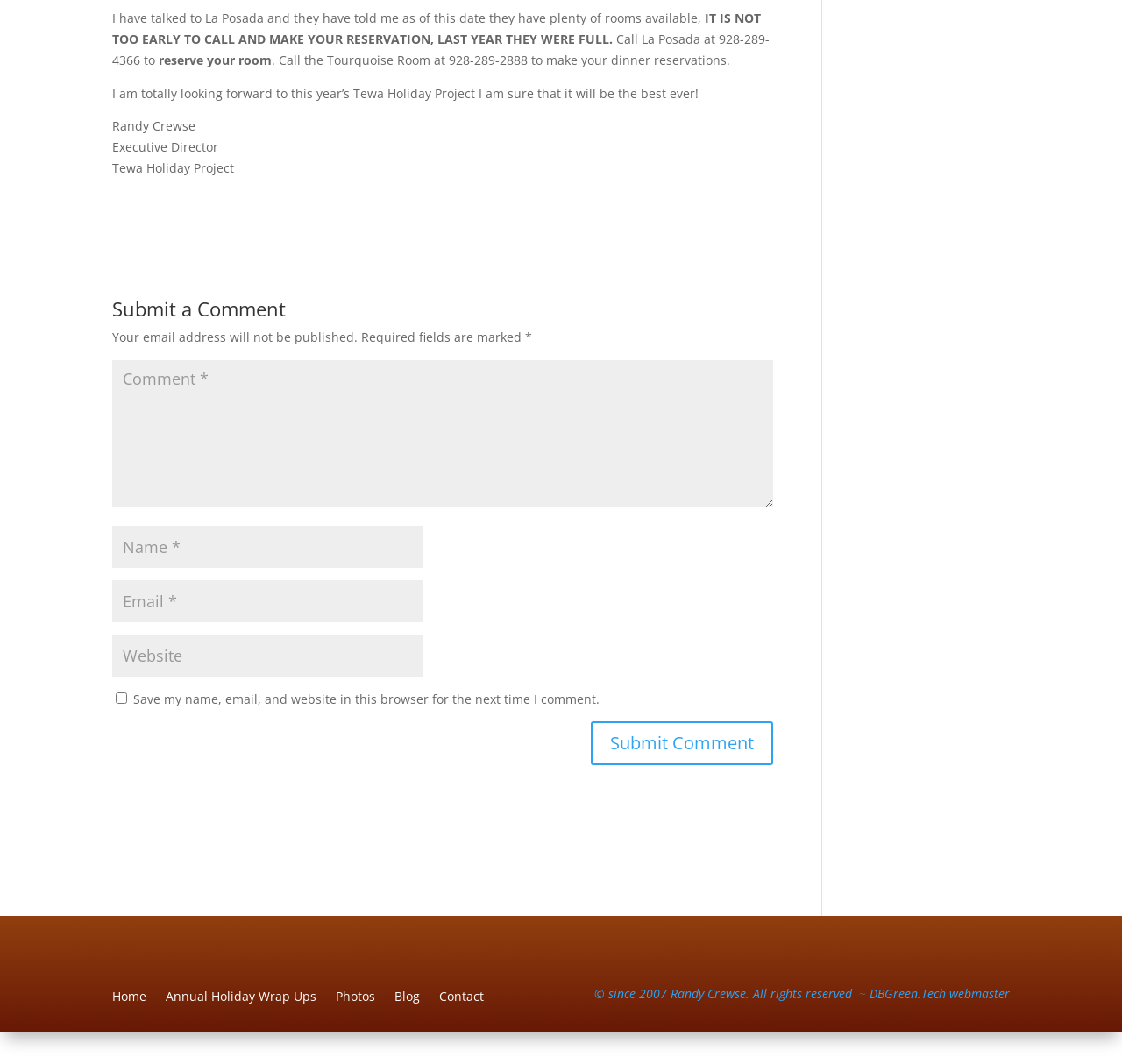Identify the bounding box for the described UI element: "Home".

[0.1, 0.931, 0.13, 0.949]